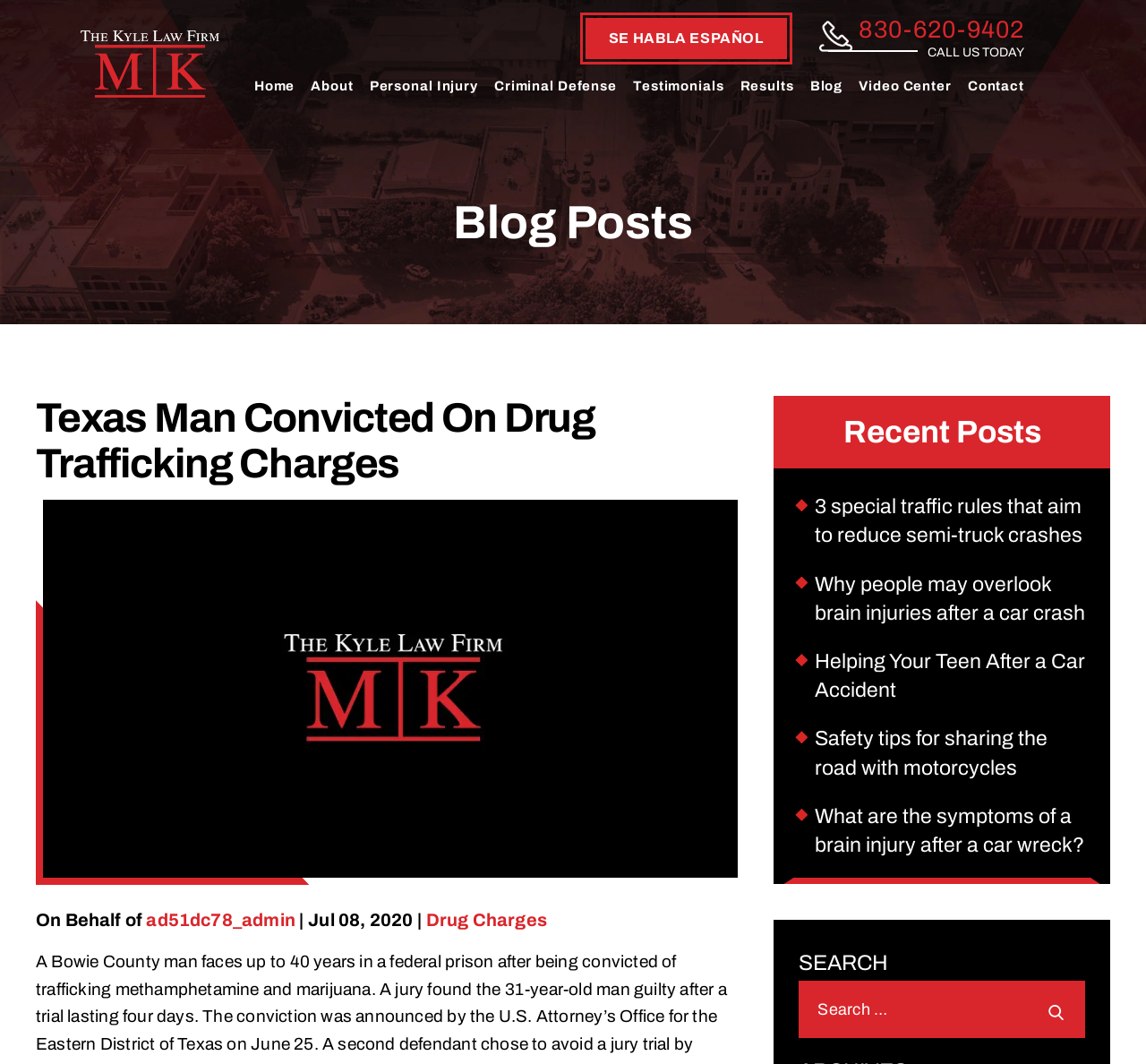Locate the bounding box coordinates of the area you need to click to fulfill this instruction: 'Click the 'Home' link'. The coordinates must be in the form of four float numbers ranging from 0 to 1: [left, top, right, bottom].

[0.222, 0.075, 0.257, 0.099]